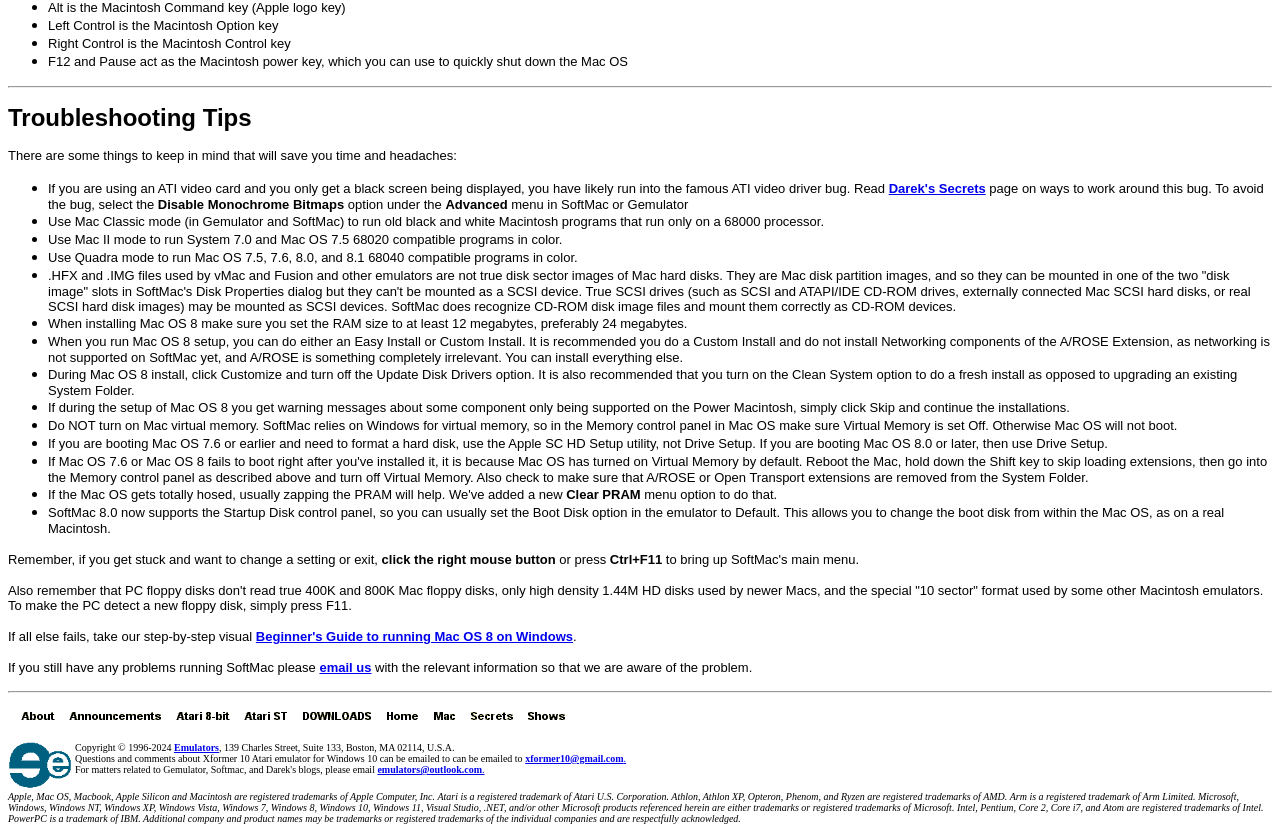What is the purpose of the 'Clear PRAM' menu option?
Provide a detailed and well-explained answer to the question.

The 'Clear PRAM' menu option is likely used to clear the Parameter RAM (PRAM) of the Macintosh emulator. PRAM stores various system settings and preferences, and clearing it may be necessary to troubleshoot certain issues or reset the emulator to its default state.